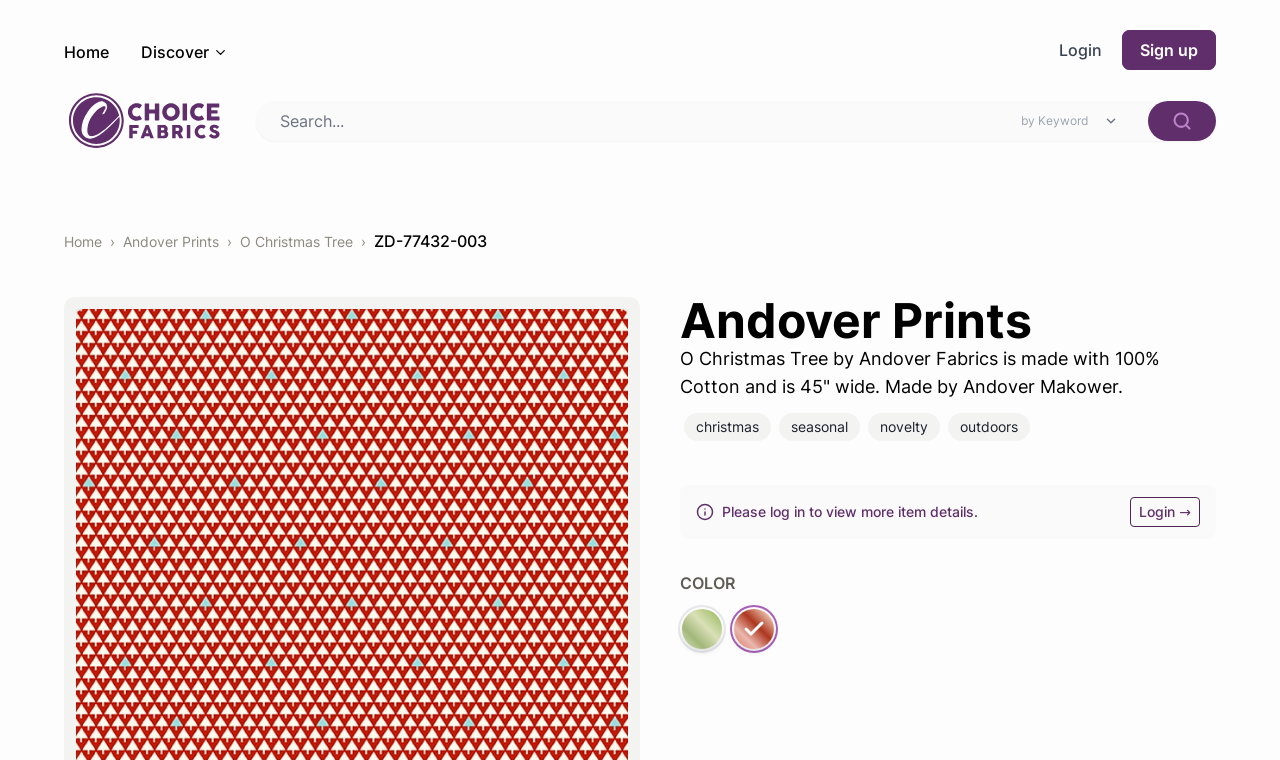Find the bounding box coordinates of the element you need to click on to perform this action: 'view Andover Prints'. The coordinates should be represented by four float values between 0 and 1, in the format [left, top, right, bottom].

[0.531, 0.391, 0.95, 0.454]